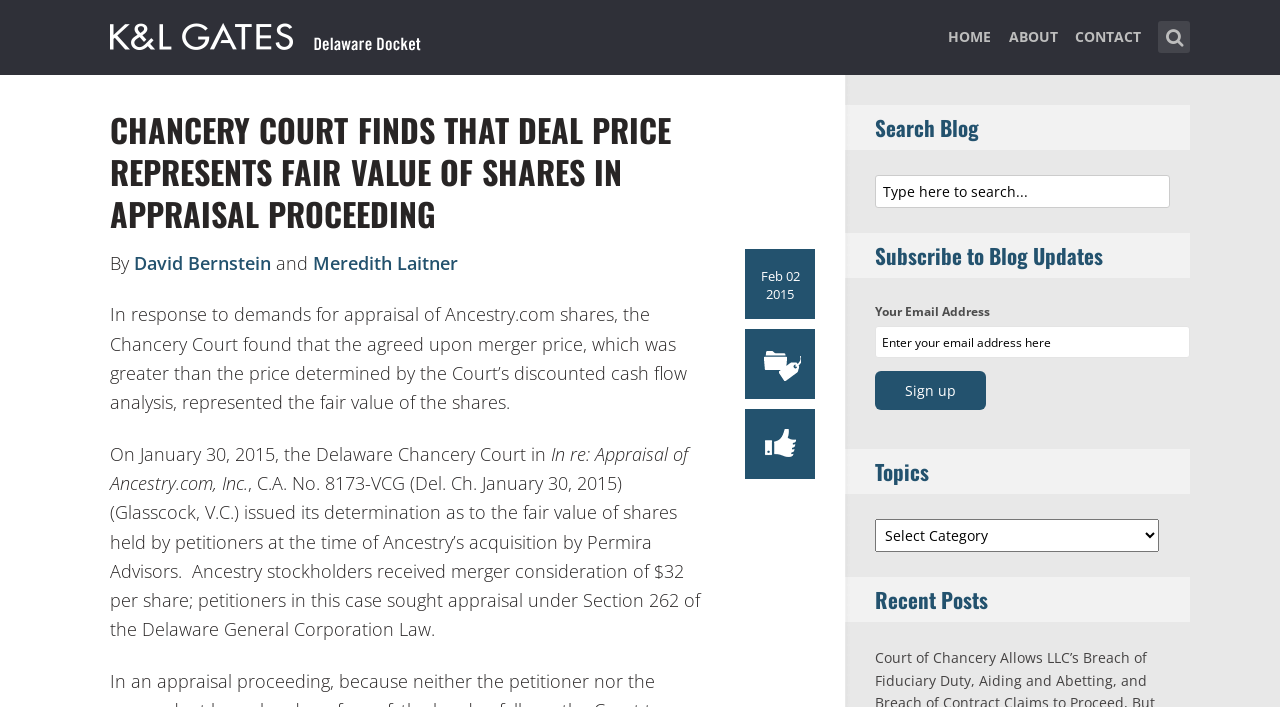What is the purpose of the textbox at the top right corner?
Please provide a comprehensive answer to the question based on the webpage screenshot.

I found the purpose of the textbox by looking at the placeholder text 'Type here to search...' which is located in the textbox element at the top right corner of the webpage.